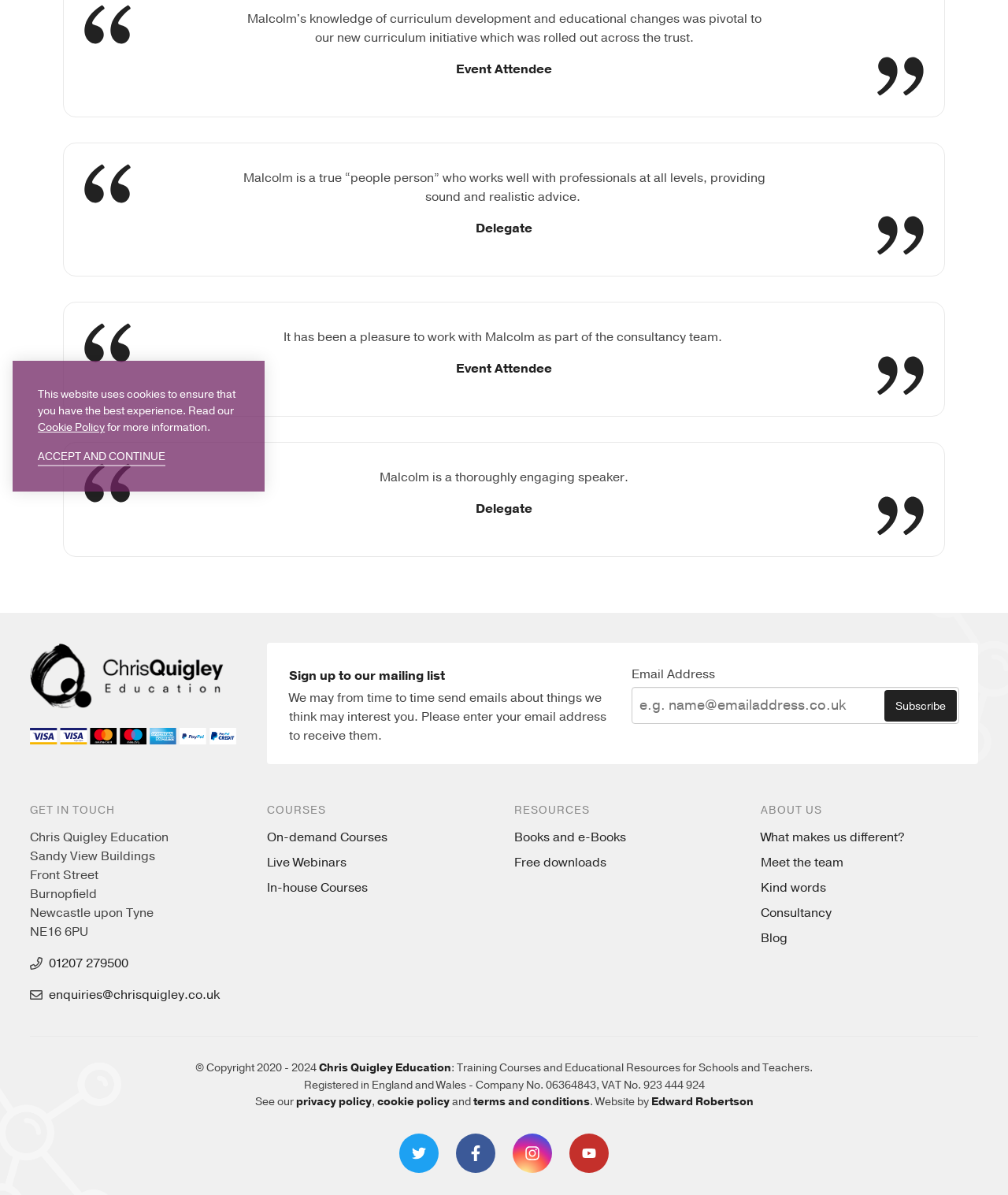Identify the bounding box coordinates for the UI element described as follows: Books and e-Books. Use the format (top-left x, top-left y, bottom-right x, bottom-right y) and ensure all values are floating point numbers between 0 and 1.

[0.51, 0.694, 0.621, 0.708]